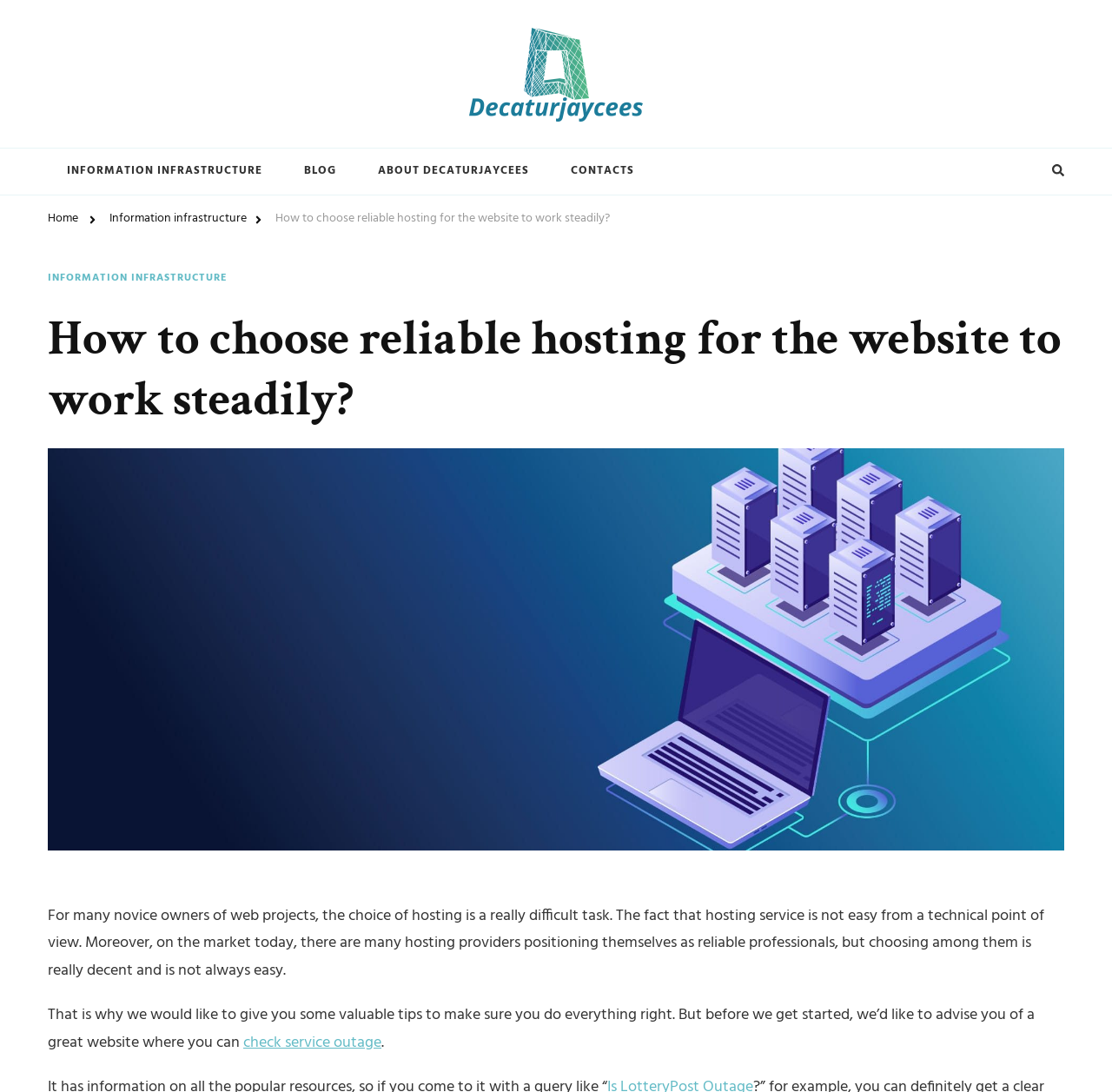Please identify the bounding box coordinates of the element that needs to be clicked to perform the following instruction: "view INFORMATION INFRASTRUCTURE page".

[0.043, 0.136, 0.253, 0.178]